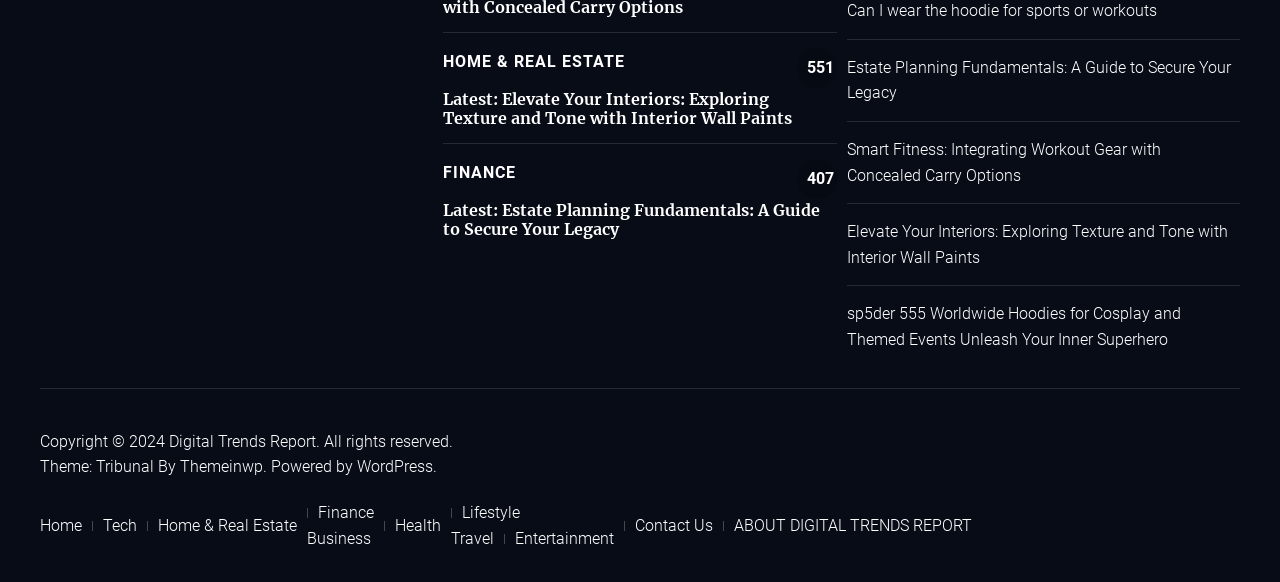What is the theme of this webpage?
Answer the question with just one word or phrase using the image.

Tribunal